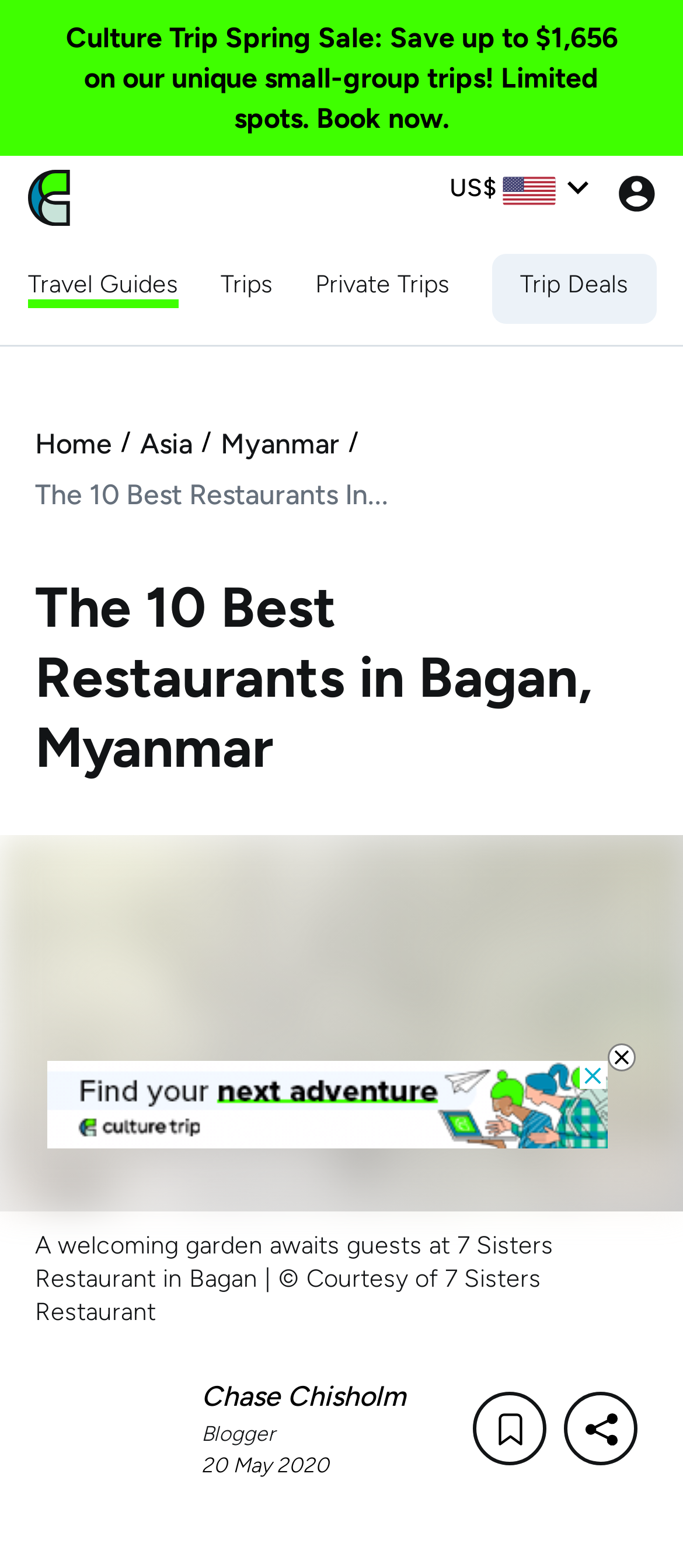Identify the bounding box for the described UI element. Provide the coordinates in (top-left x, top-left y, bottom-right x, bottom-right y) format with values ranging from 0 to 1: The 10 Best Restaurants In...

[0.051, 0.303, 0.569, 0.329]